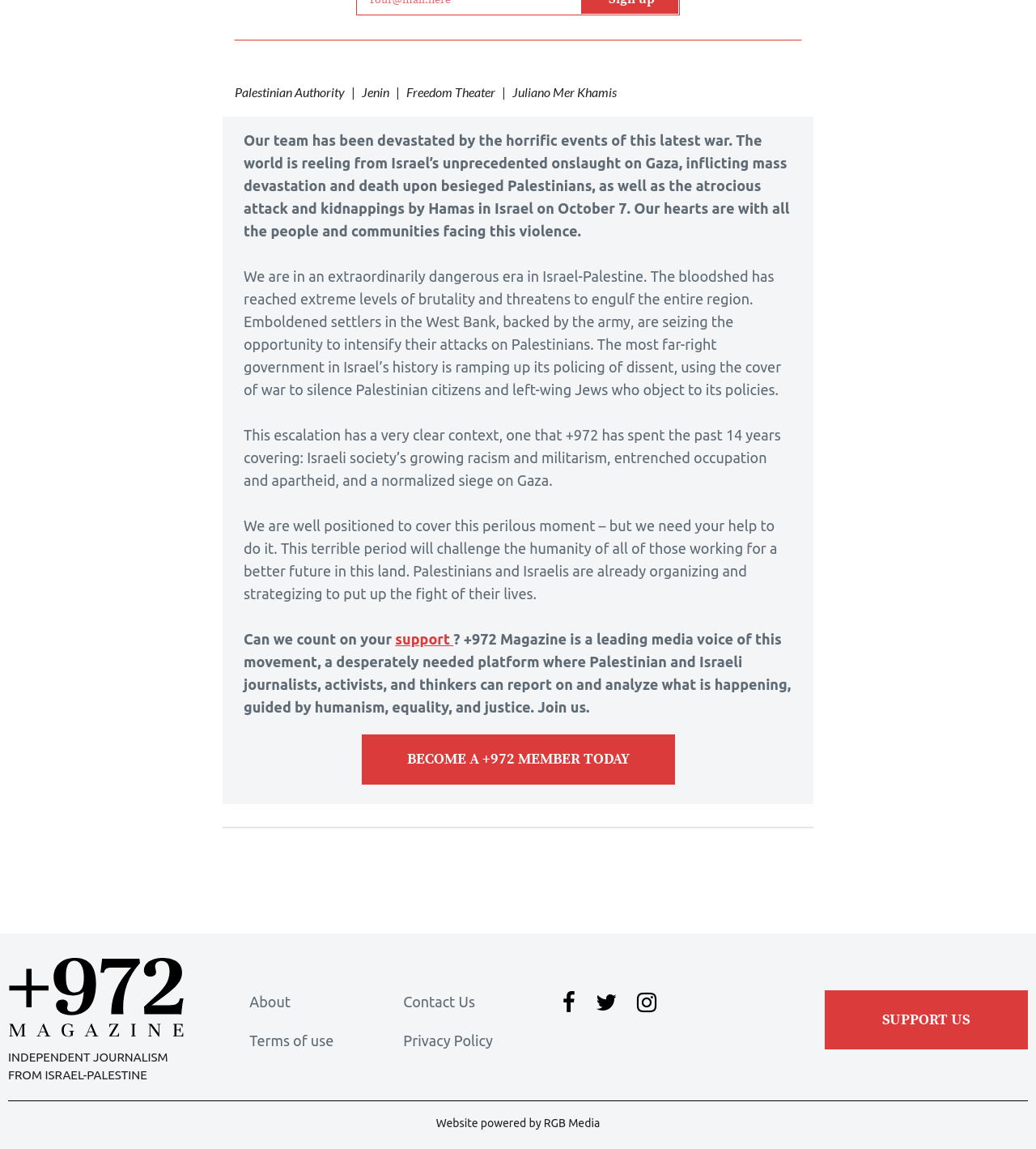Please identify the bounding box coordinates of the element I should click to complete this instruction: 'Become a +972 member today'. The coordinates should be given as four float numbers between 0 and 1, like this: [left, top, right, bottom].

[0.349, 0.639, 0.651, 0.683]